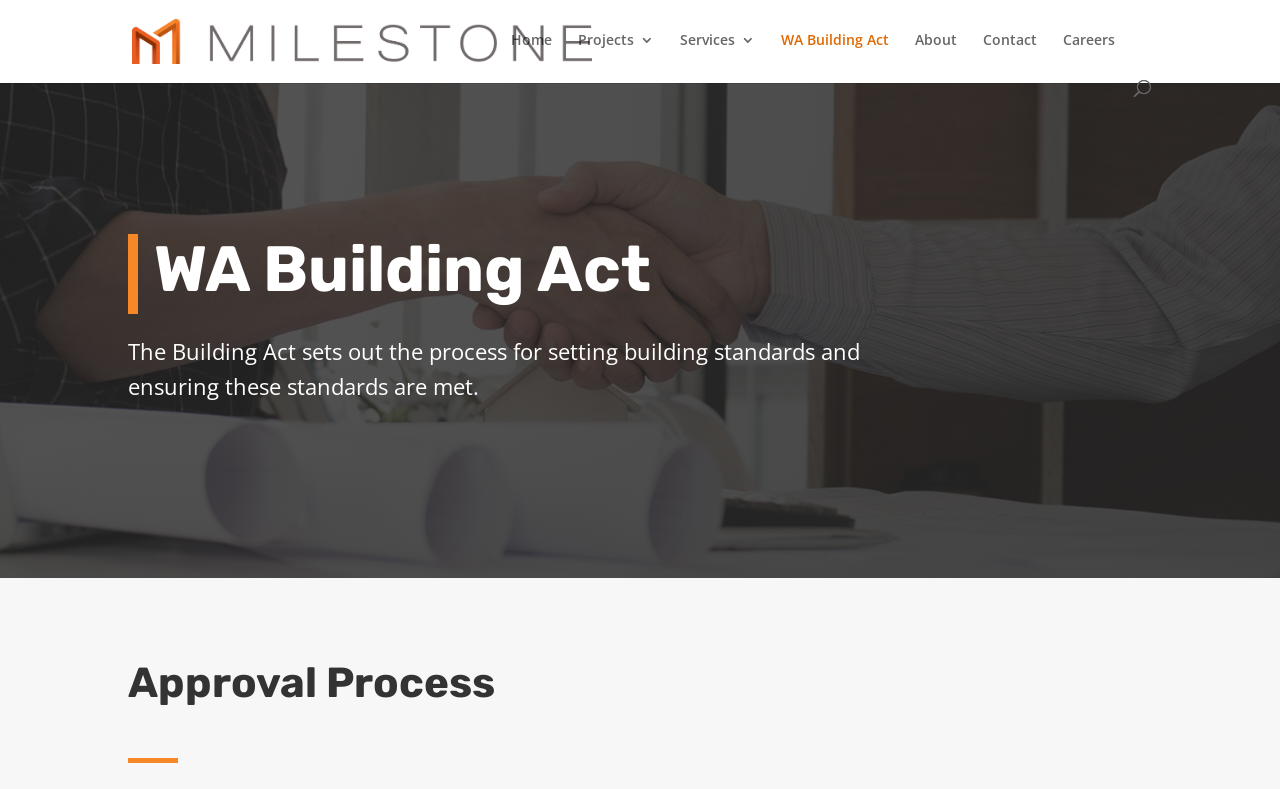Identify the bounding box coordinates of the element to click to follow this instruction: 'view WA Building Act page'. Ensure the coordinates are four float values between 0 and 1, provided as [left, top, right, bottom].

[0.61, 0.042, 0.695, 0.101]